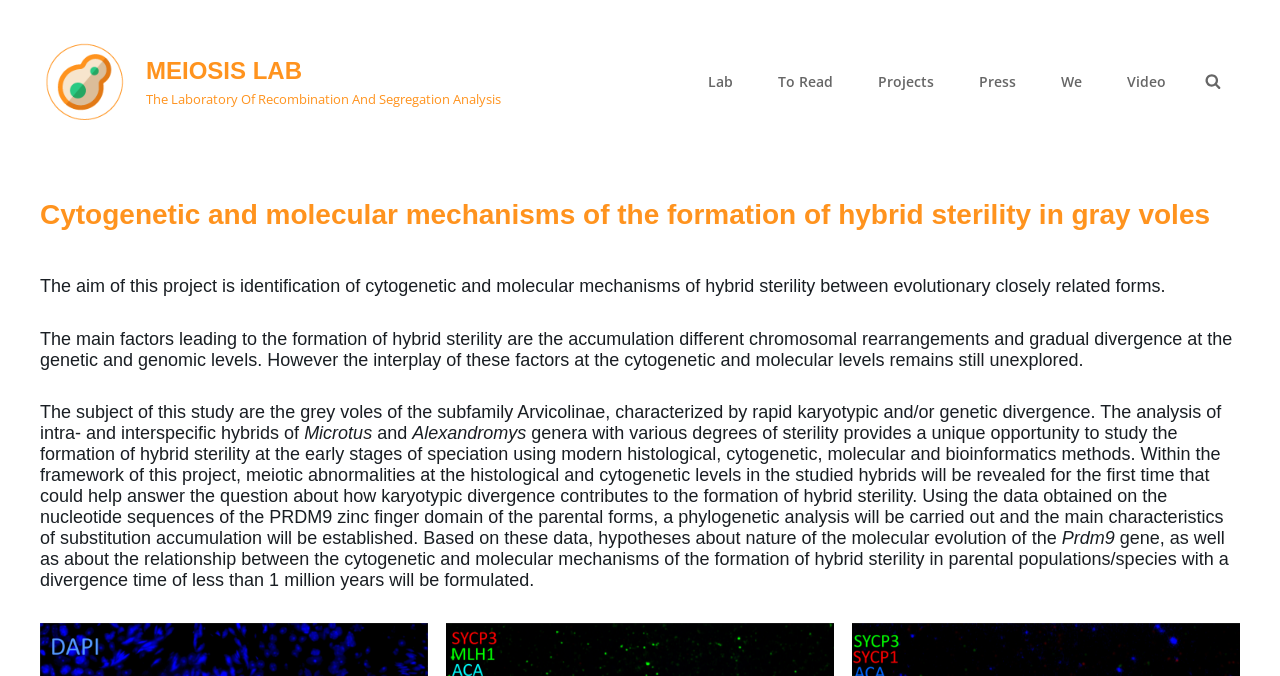What is the subject of this study?
Use the information from the image to give a detailed answer to the question.

The subject of this study can be found in the third paragraph of the webpage, where it says 'The subject of this study are the grey voles of the subfamily Arvicolinae, characterized by rapid karyotypic and/or genetic divergence.'